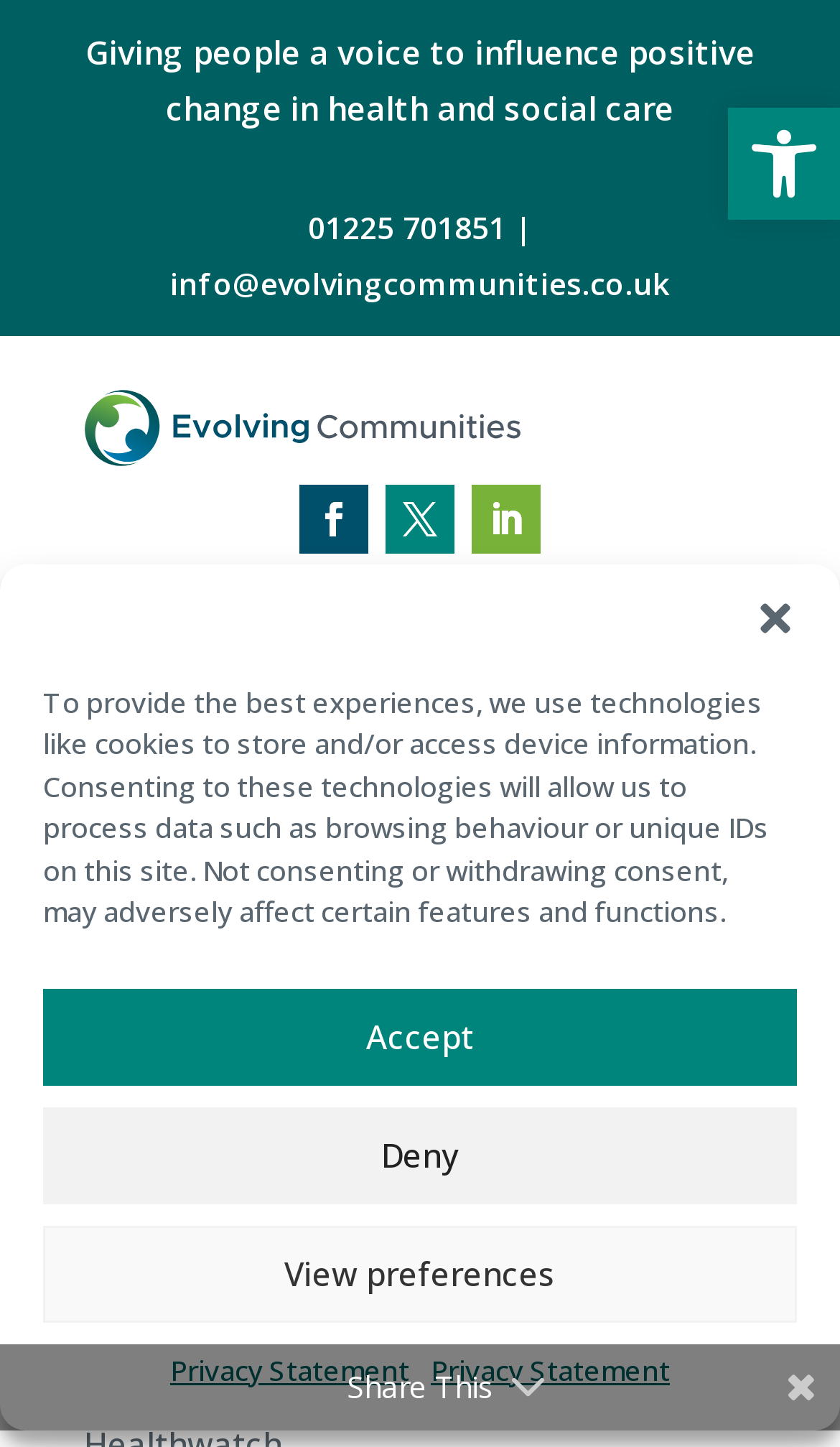What is the name of the consultancy?
Please provide a detailed and thorough answer to the question.

I found the name of the consultancy by reading the link element that contains the name of the consultancy, which is 'Evolving Communities Consultancy'.